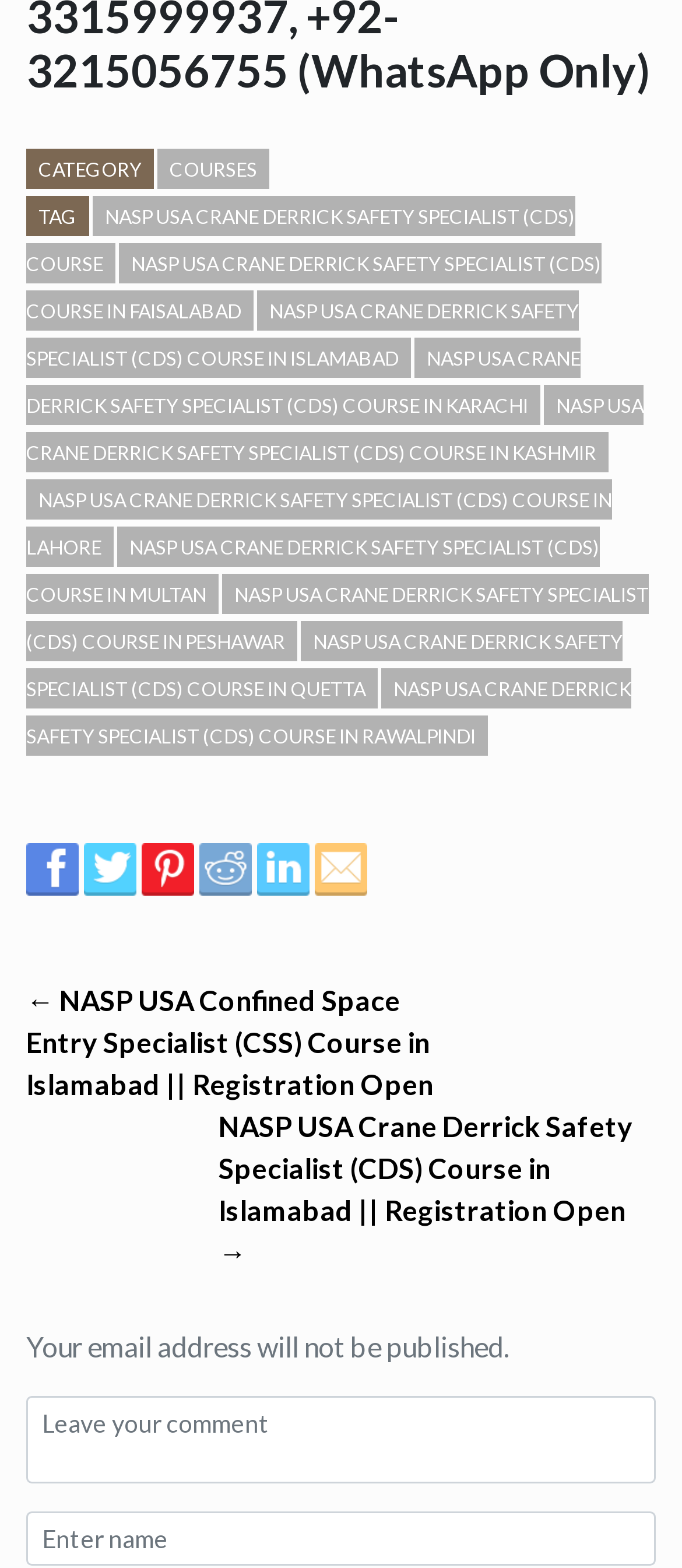Refer to the screenshot and give an in-depth answer to this question: What is the purpose of the textbox at the bottom of the webpage?

The textbox at the bottom of the webpage is labeled as 'Leave your comment' and is a required field, indicating that it is meant for users to leave their comments or feedback.